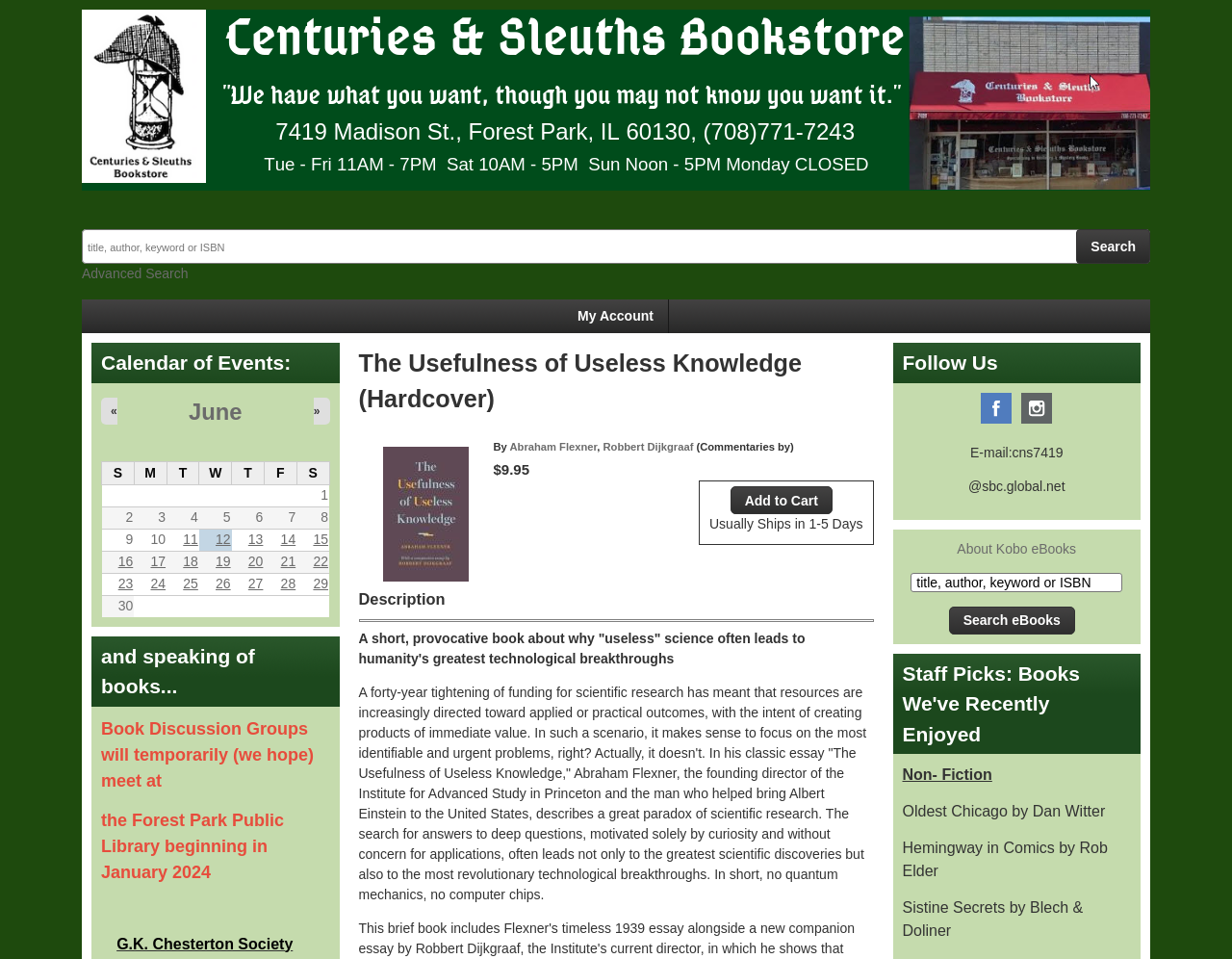Identify the bounding box coordinates of the clickable region necessary to fulfill the following instruction: "View calendar of events". The bounding box coordinates should be four float numbers between 0 and 1, i.e., [left, top, right, bottom].

[0.074, 0.357, 0.275, 0.399]